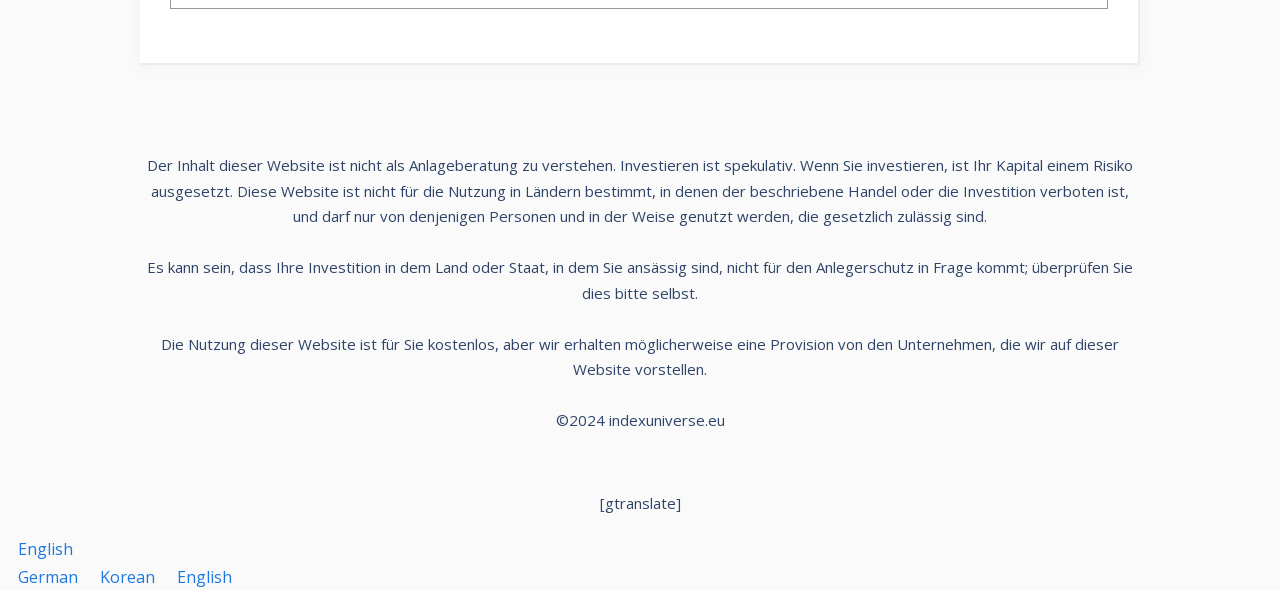Can you show the bounding box coordinates of the region to click on to complete the task described in the instruction: "Enter your email address"?

None